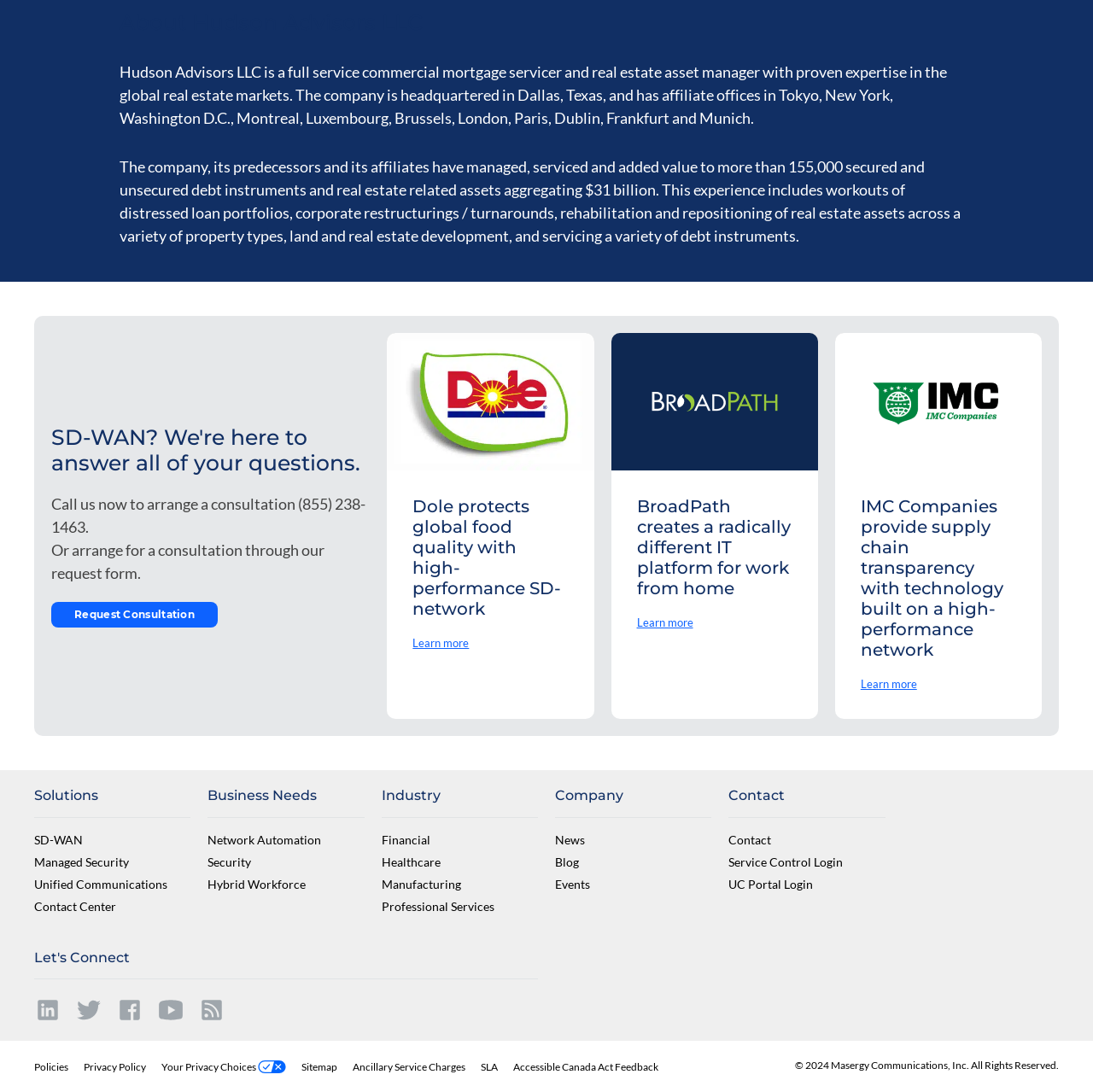Find the bounding box coordinates for the element that must be clicked to complete the instruction: "Visit the News page". The coordinates should be four float numbers between 0 and 1, indicated as [left, top, right, bottom].

[0.508, 0.762, 0.535, 0.775]